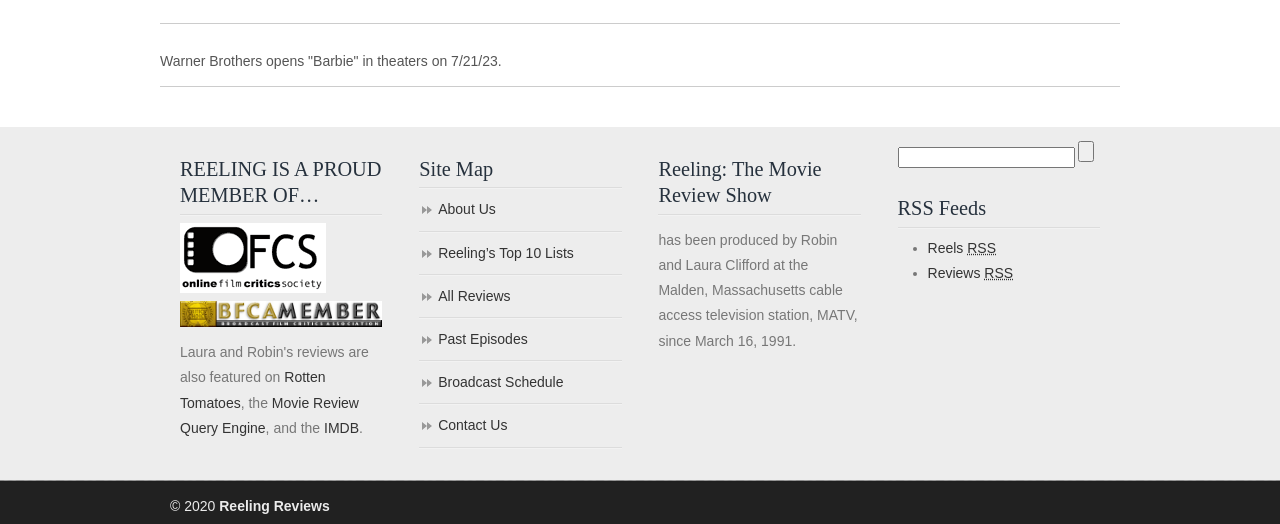Using the provided element description: "aria-label="endacott timer"", identify the bounding box coordinates. The coordinates should be four floats between 0 and 1 in the order [left, top, right, bottom].

None